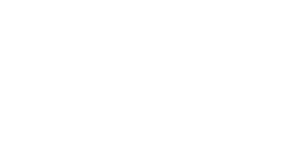Elaborate on the contents of the image in a comprehensive manner.

The image features the logo associated with the Mazda MX-30, a vehicle celebrated for its stylish design and eco-friendly features. Positioned within content that discusses various reviews and articles related to the MX-30, this logo serves as a visual cue that connects readers to information about Mazda's offerings, particularly focusing on this innovative electric model. The surrounding text includes headings and links that lead to detailed reviews and insights about the Mazda MX-30 and its different variants, emphasizing the vehicle's importance in Mazda's current automotive lineup.